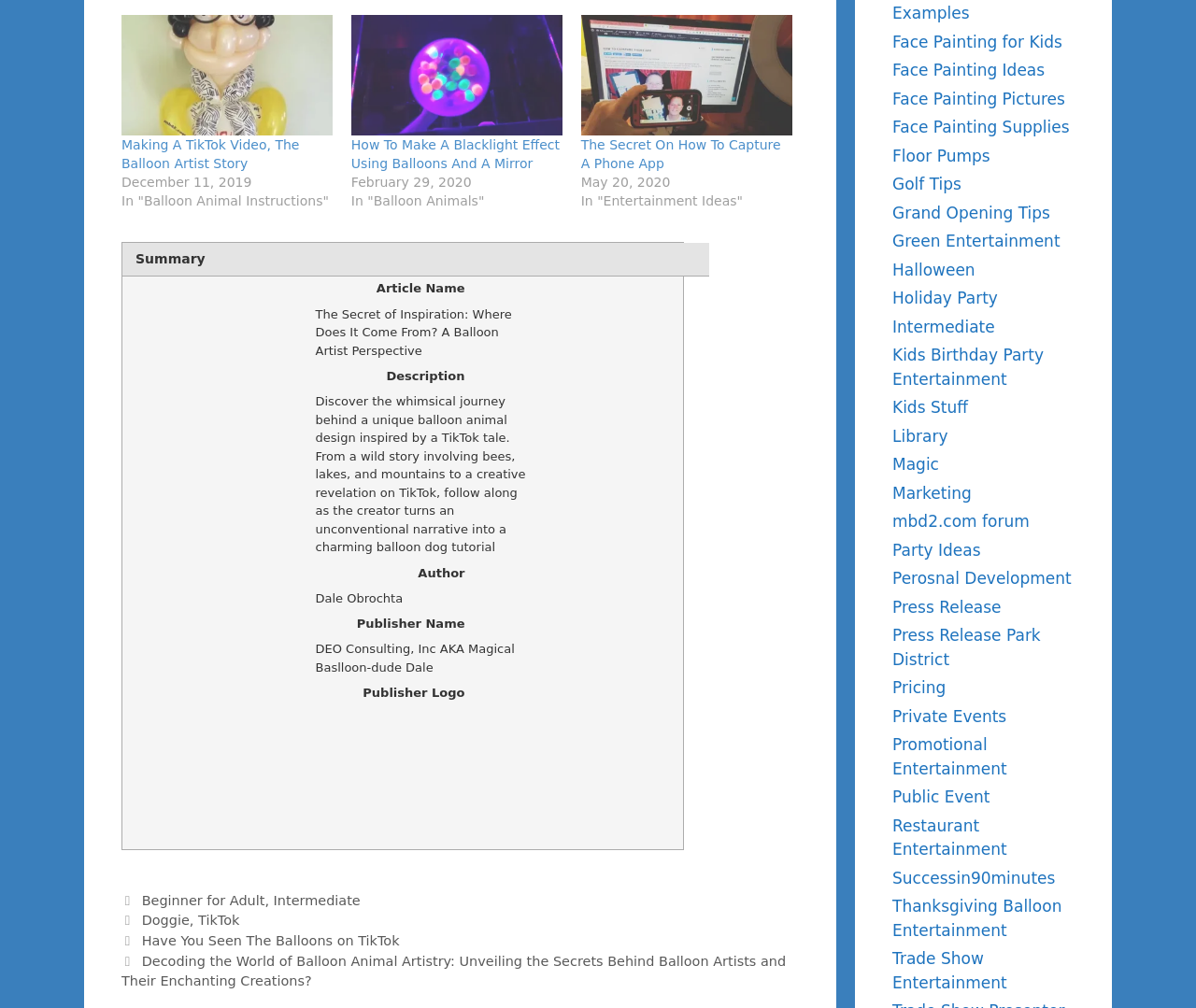Locate the bounding box coordinates of the area where you should click to accomplish the instruction: "Read the post 'The Secret On How To Capture A Phone App'".

[0.486, 0.136, 0.653, 0.169]